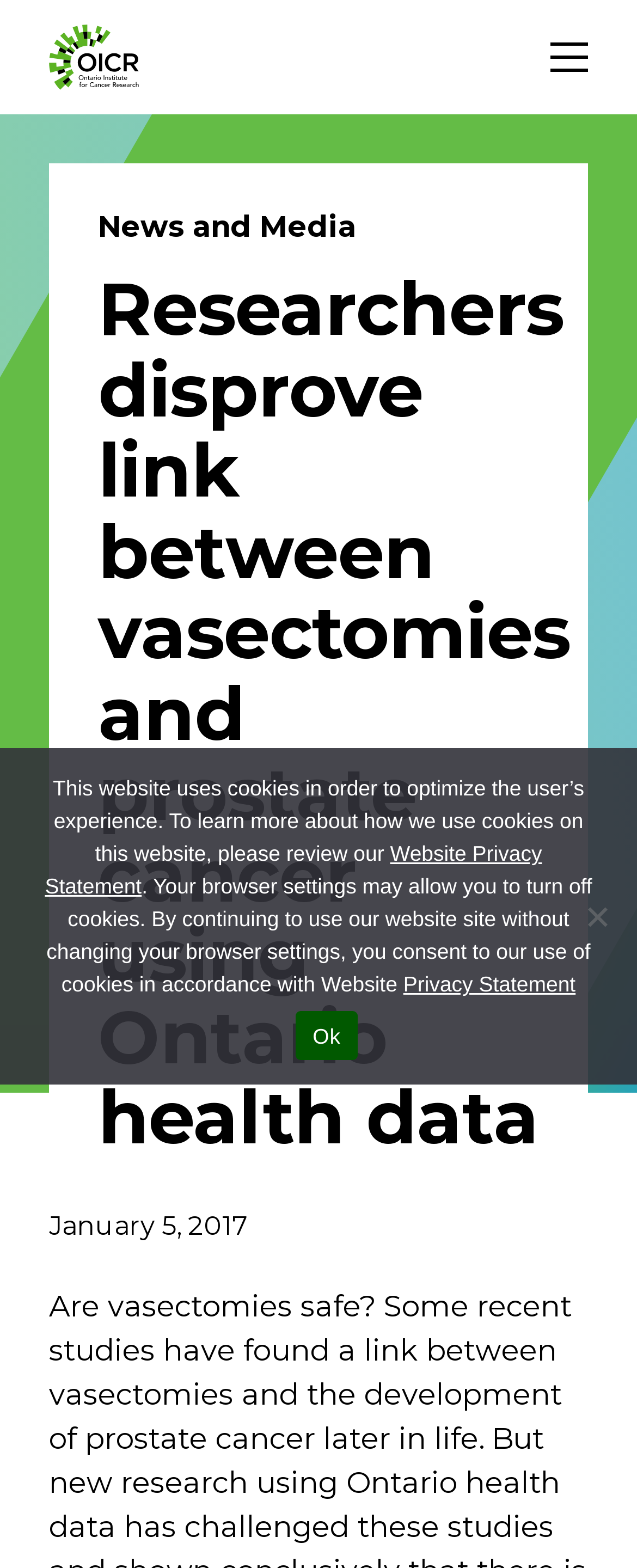Please specify the bounding box coordinates in the format (top-left x, top-left y, bottom-right x, bottom-right y), with values ranging from 0 to 1. Identify the bounding box for the UI component described as follows: parent_node: Organization name="MMERGE5" placeholder="Organization"

[0.521, 0.704, 0.841, 0.747]